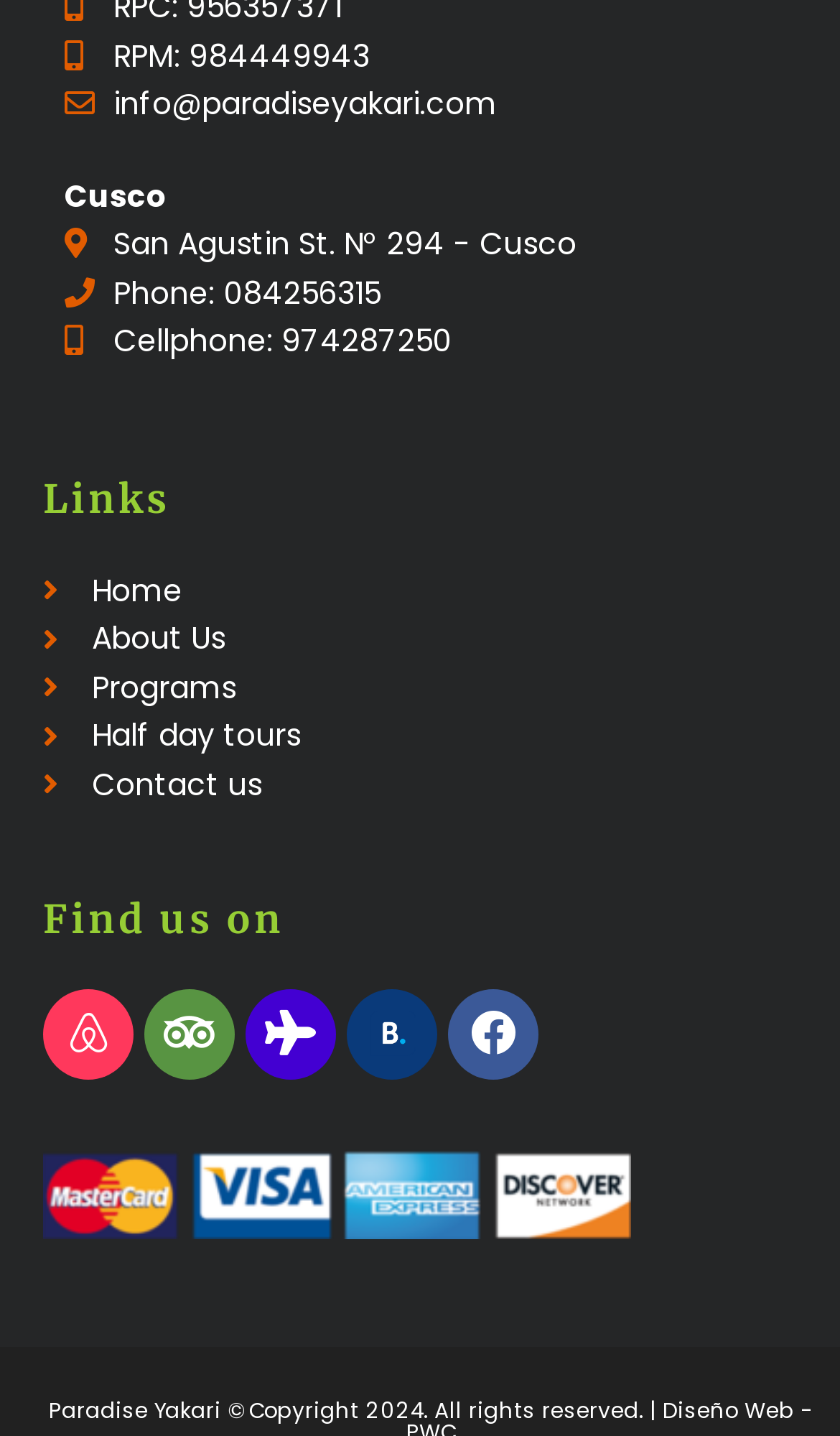What is the email address of Paradise Yakari?
Refer to the image and provide a one-word or short phrase answer.

info@paradiseyakari.com